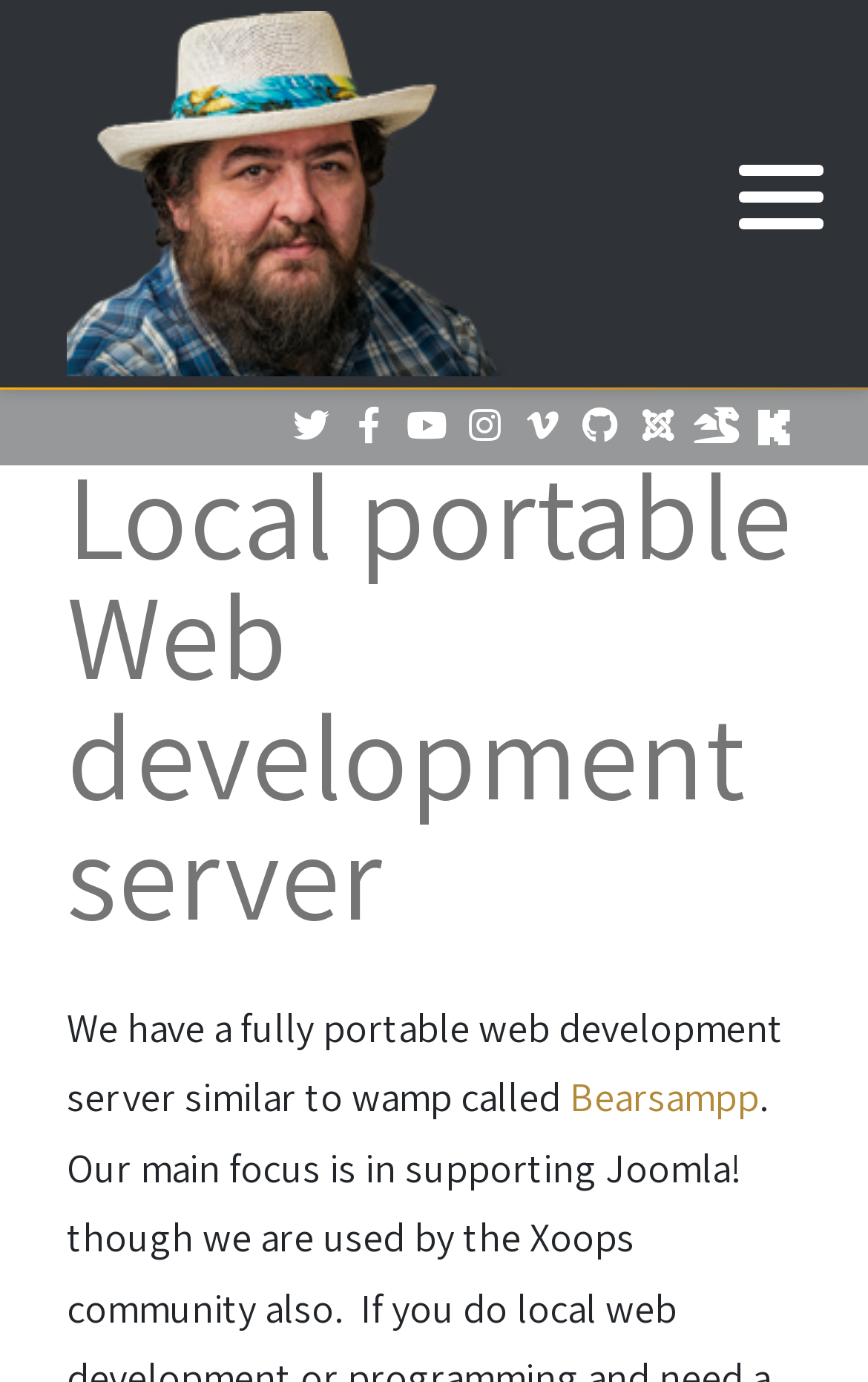Specify the bounding box coordinates of the element's region that should be clicked to achieve the following instruction: "Click on the Mobile Logo". The bounding box coordinates consist of four float numbers between 0 and 1, in the format [left, top, right, bottom].

[0.077, 0.008, 0.59, 0.272]